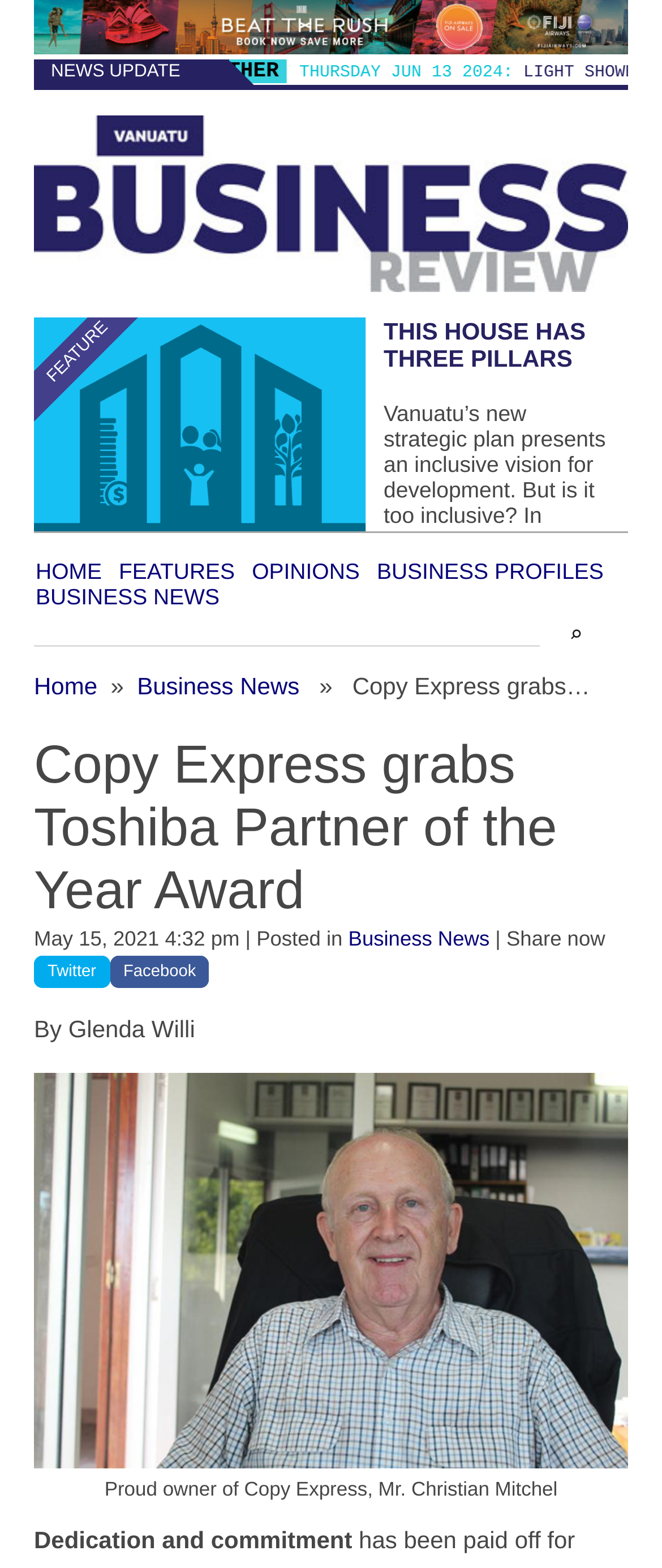Construct a thorough caption encompassing all aspects of the webpage.

The webpage appears to be a news article from the Vanuatu Business Review. At the top, there is a logo and a navigation menu with links to "HOME", "FEATURES", "OPINIONS", "BUSINESS PROFILES", and "BUSINESS NEWS". Below the navigation menu, there is a search bar with a magnifying glass icon.

The main content of the webpage is an article titled "Copy Express grabs Toshiba Partner of the Year Award". The article has a heading, a date "May 15, 2021 4:32 pm", and a category "Business News". The article text describes how Copy Express has won the Toshiba Partner of the Year Award, and it includes a quote from the proud owner of Copy Express, Mr. Christian Mitchel.

To the right of the article, there is a sidebar with links to other articles, including "THIS HOUSE HAS THREE PILLARS" and "Interchange". There is also an image with a caption "3 pillar cover artwork".

At the bottom of the webpage, there are social media links to share the article on Twitter and Facebook. There is also a figure with a caption "Proud owner of Copy Express, Mr. Christian Mitchel". The webpage ends with a concluding sentence "Dedication and commitment".